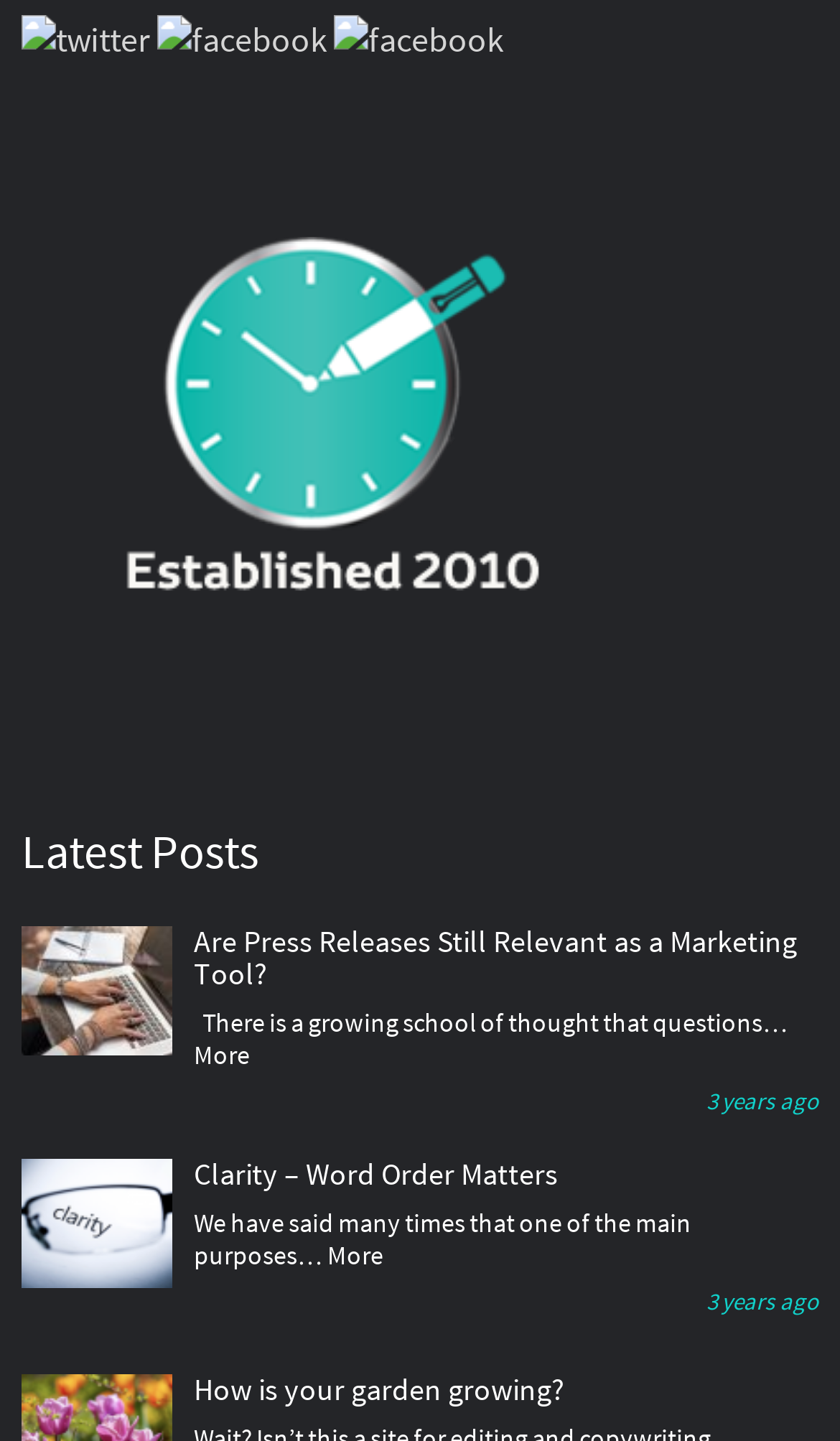Respond concisely with one word or phrase to the following query:
What is the purpose of the image at the top of the page?

Prompt-proofing